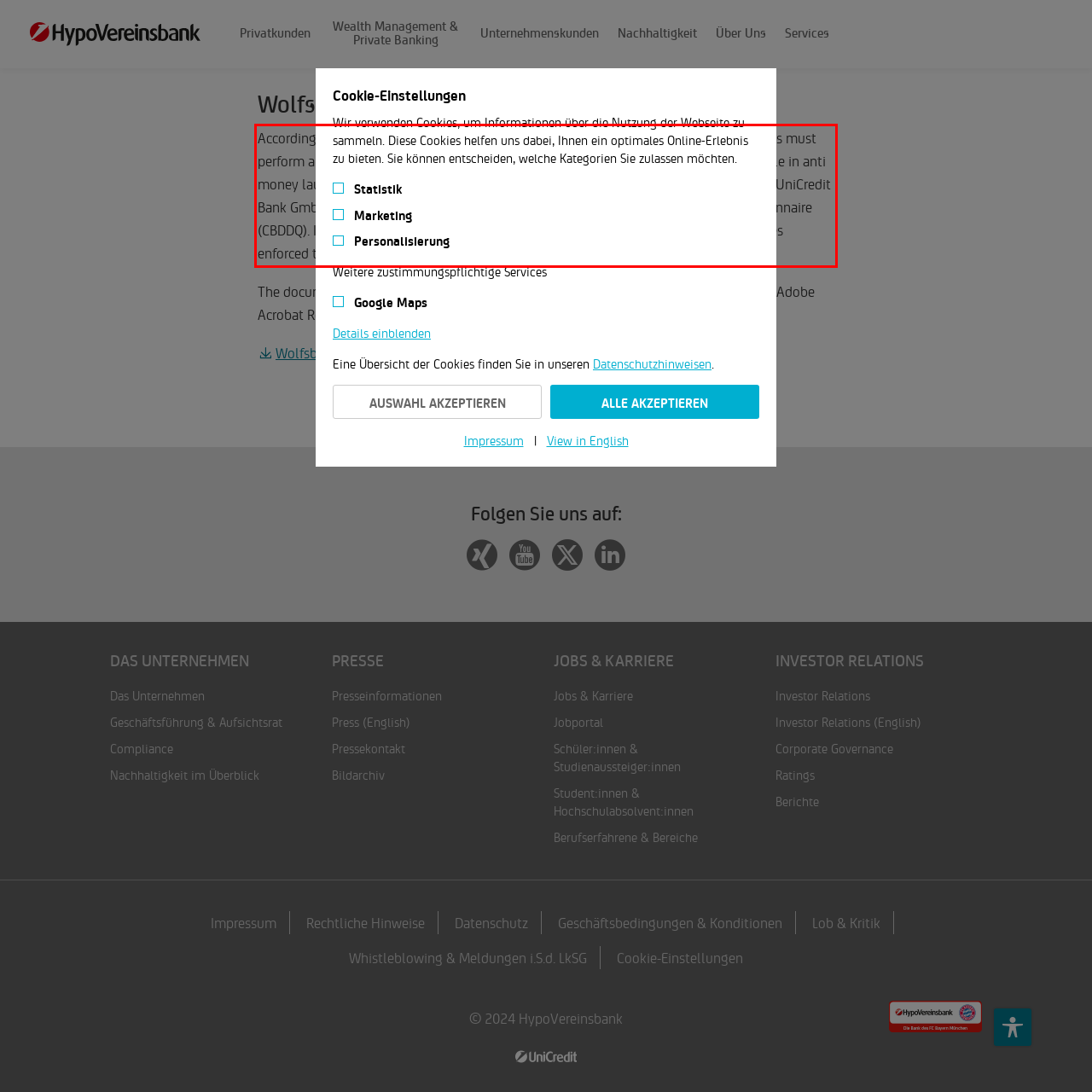In the screenshot of the webpage, find the red bounding box and perform OCR to obtain the text content restricted within this red bounding box.

According to the European and German legal framework, banks and financial institutions must perform a proper due diligence on their counterparties and assign a consistent risk profile in anti money laundering perspective. To allow its counterparties to meet these requirements, UniCredit Bank GmbH has published the Wolfsberg Correspondent Banking Due Diligence Questionnaire (CBDDQ). It provides main information about the company's structure and the procedures enforced to prevent the use of the financial system for money laundering purposes.